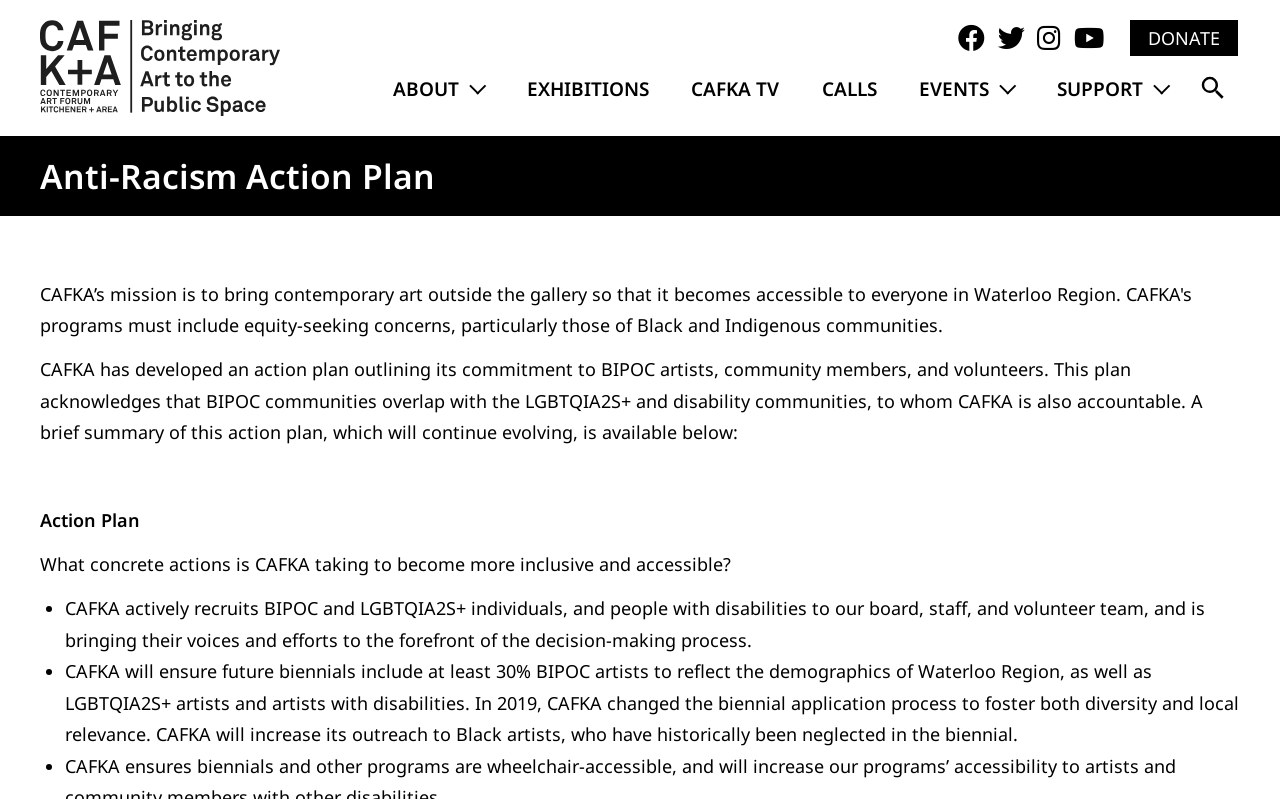Generate a thorough caption detailing the webpage content.

The webpage is about CAFKA's (Contemporary Art Forum, Kitchener + Area) mission and initiatives, particularly its Anti-Racism Action Plan. At the top left, there is a navigation menu with links to "Home", "About", "Exhibitions", "CAFKA TV", "Calls", "Events", and "Support". On the top right, there are social media links to Facebook, Twitter, Instagram, and YouTube, as well as a "Donate" button.

Below the navigation menu, there is a heading that reads "Anti-Racism Action Plan". This section explains CAFKA's commitment to BIPOC artists, community members, and volunteers, and acknowledges its accountability to LGBTQIA2S+ and disability communities. A brief summary of the action plan is provided, which outlines CAFKA's efforts to become more inclusive and accessible.

The action plan is divided into bullet points, each describing a concrete action CAFKA is taking to achieve its goals. These actions include actively recruiting BIPOC and LGBTQIA2S+ individuals, and people with disabilities to its board, staff, and volunteer team, and ensuring that future biennials include at least 30% BIPOC artists. The webpage also mentions that CAFKA changed its biennial application process in 2019 to foster diversity and local relevance, and will increase its outreach to Black artists.

Throughout the webpage, there are several images, including a "Home" icon, a "magnify" button, and social media icons. The overall layout is organized, with clear headings and concise text, making it easy to navigate and understand CAFKA's mission and initiatives.